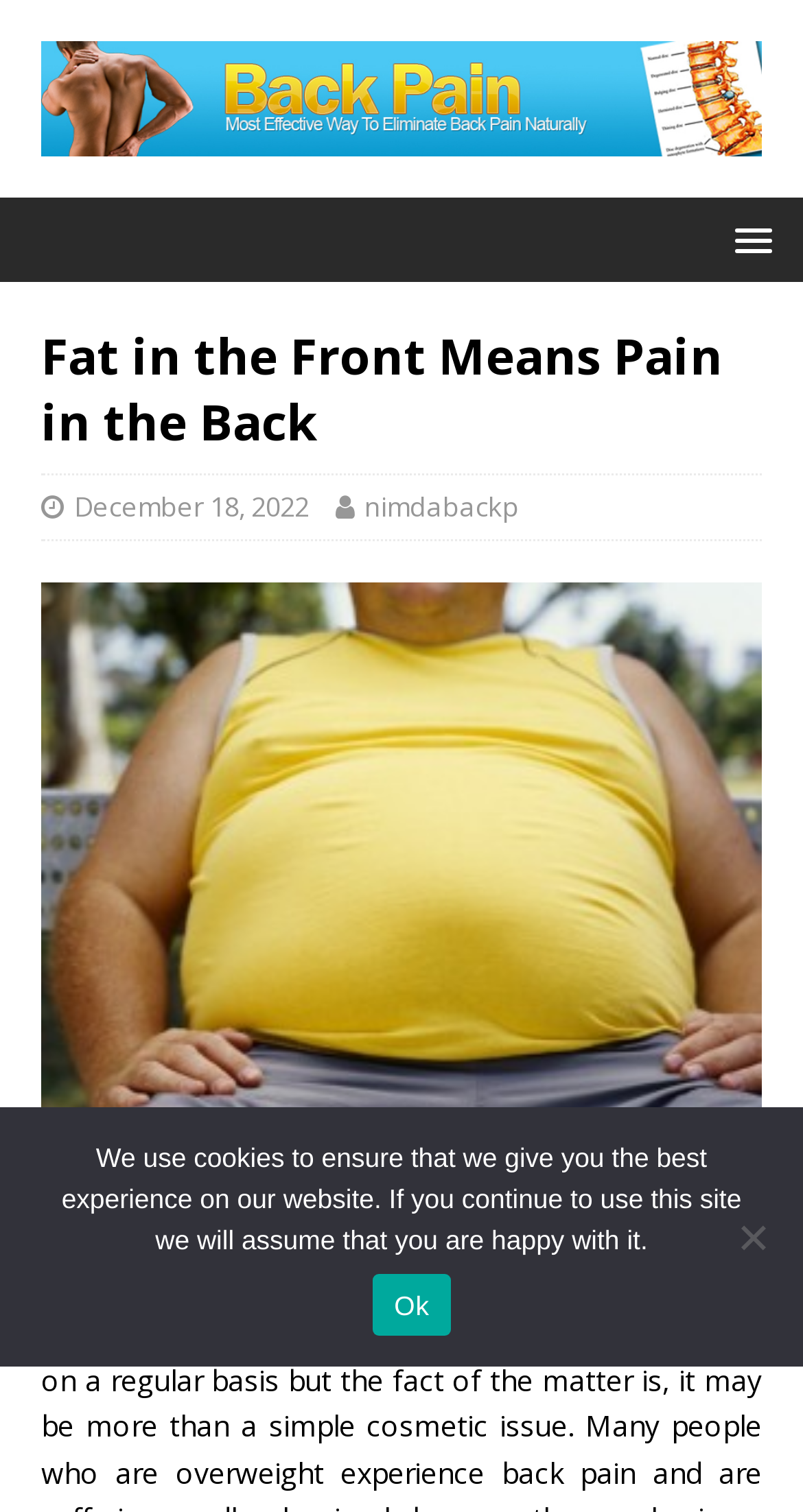Find the bounding box coordinates for the HTML element specified by: "December 18, 2022".

[0.092, 0.322, 0.385, 0.347]